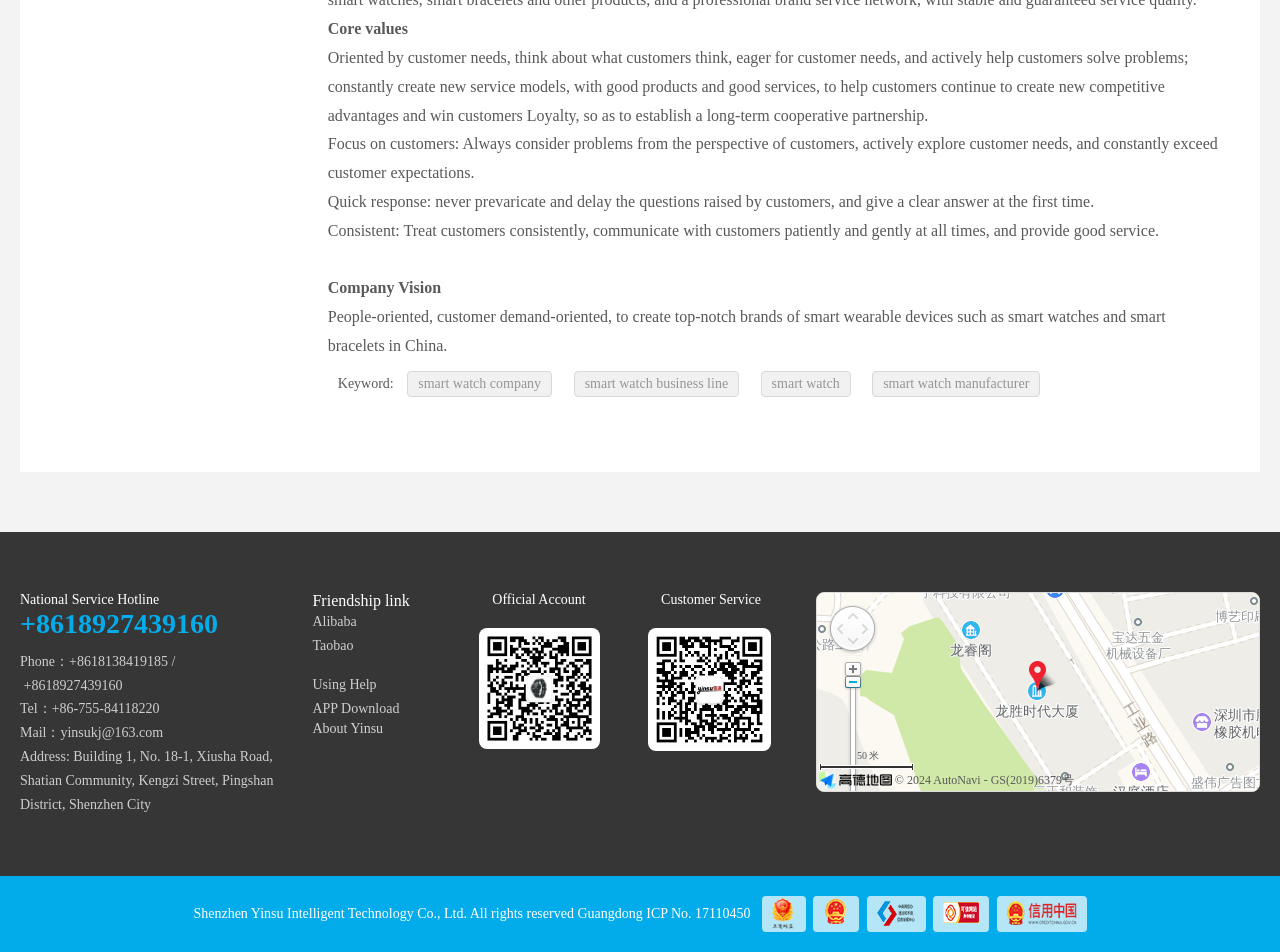Can you determine the bounding box coordinates of the area that needs to be clicked to fulfill the following instruction: "Call the national service hotline"?

[0.016, 0.622, 0.124, 0.637]